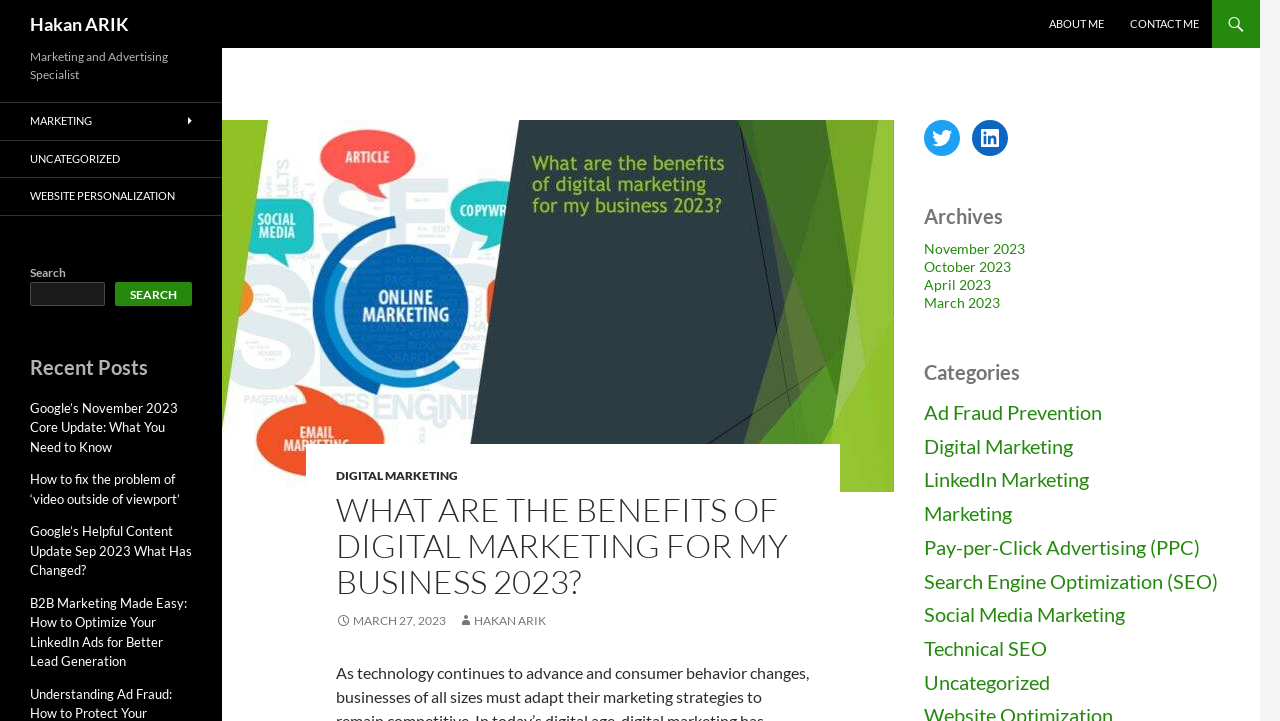What is the purpose of the search box?
Using the screenshot, give a one-word or short phrase answer.

To search the website